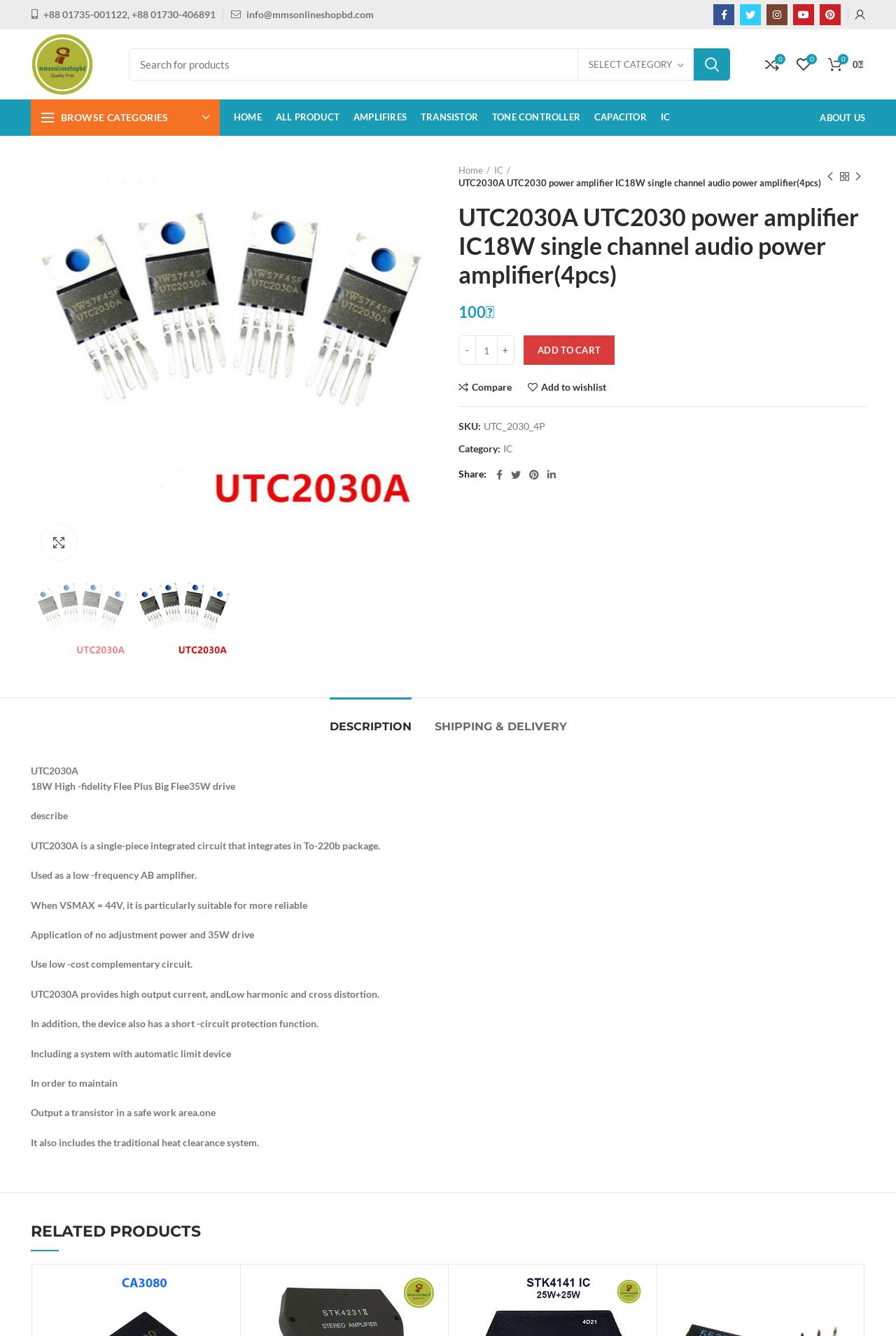What is the category of the product?
Answer the question with a single word or phrase derived from the image.

IC